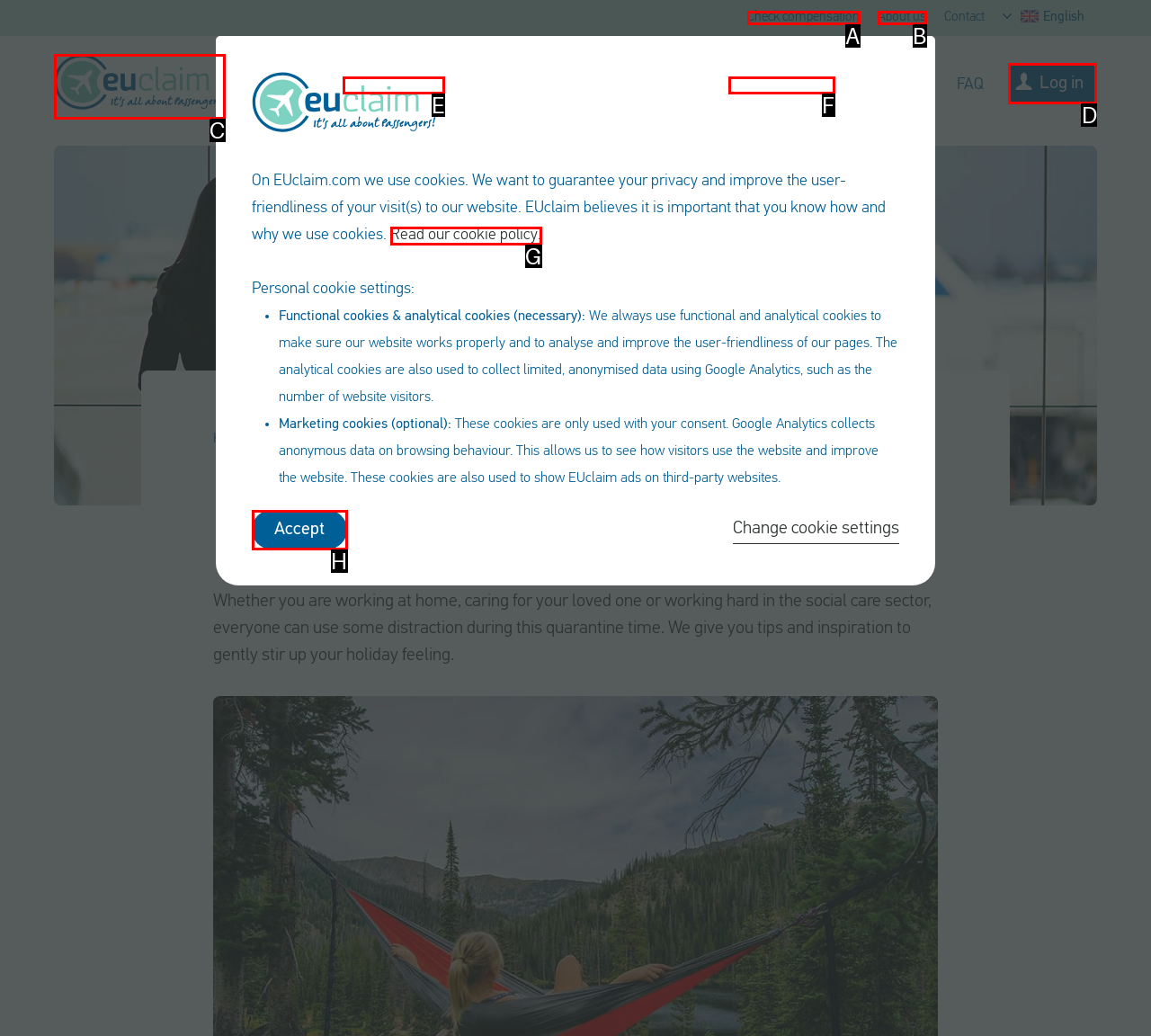What is the letter of the UI element you should click to Log in? Provide the letter directly.

D